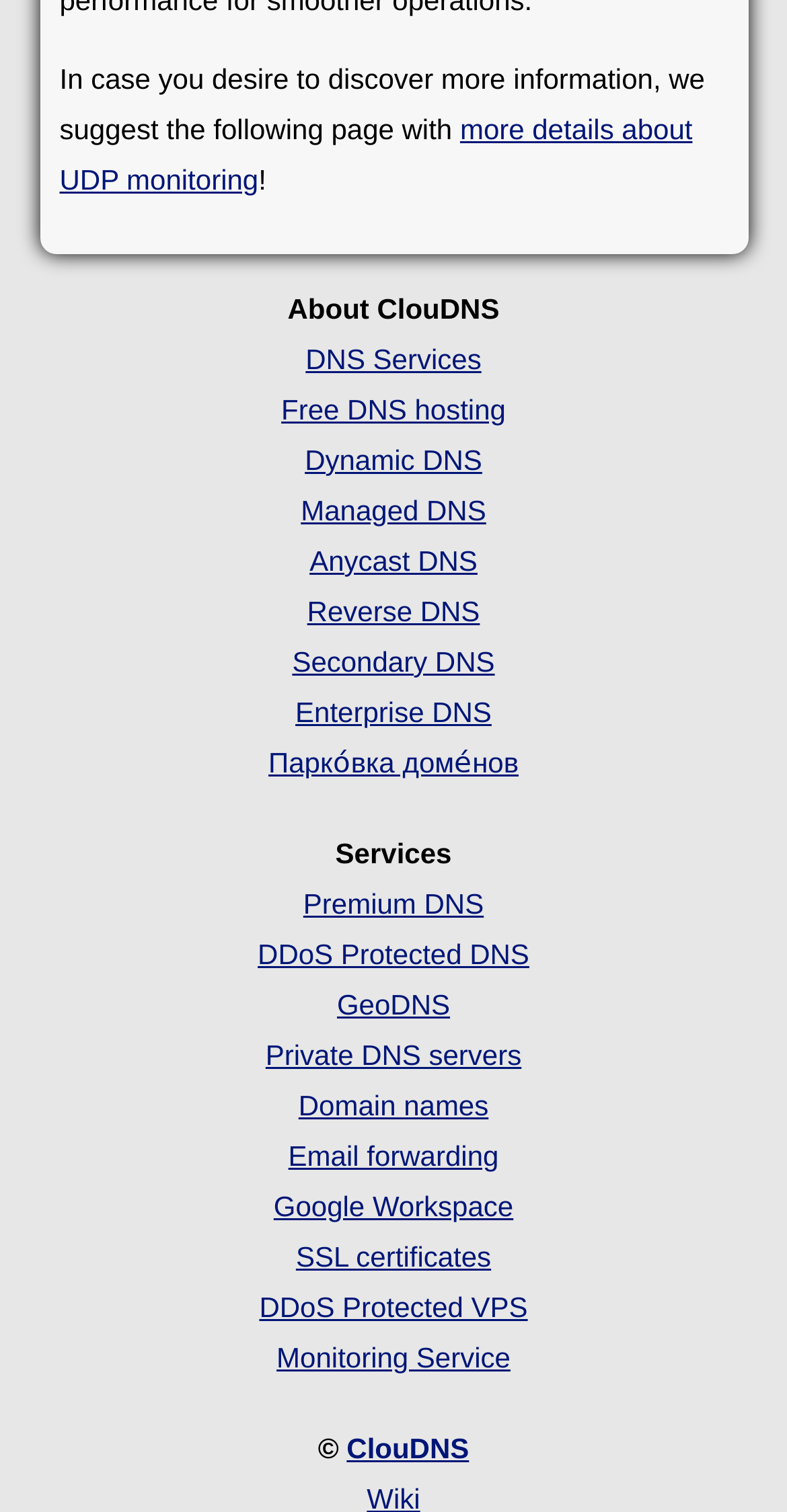Give a one-word or one-phrase response to the question: 
What is the category of services listed?

DNS Services